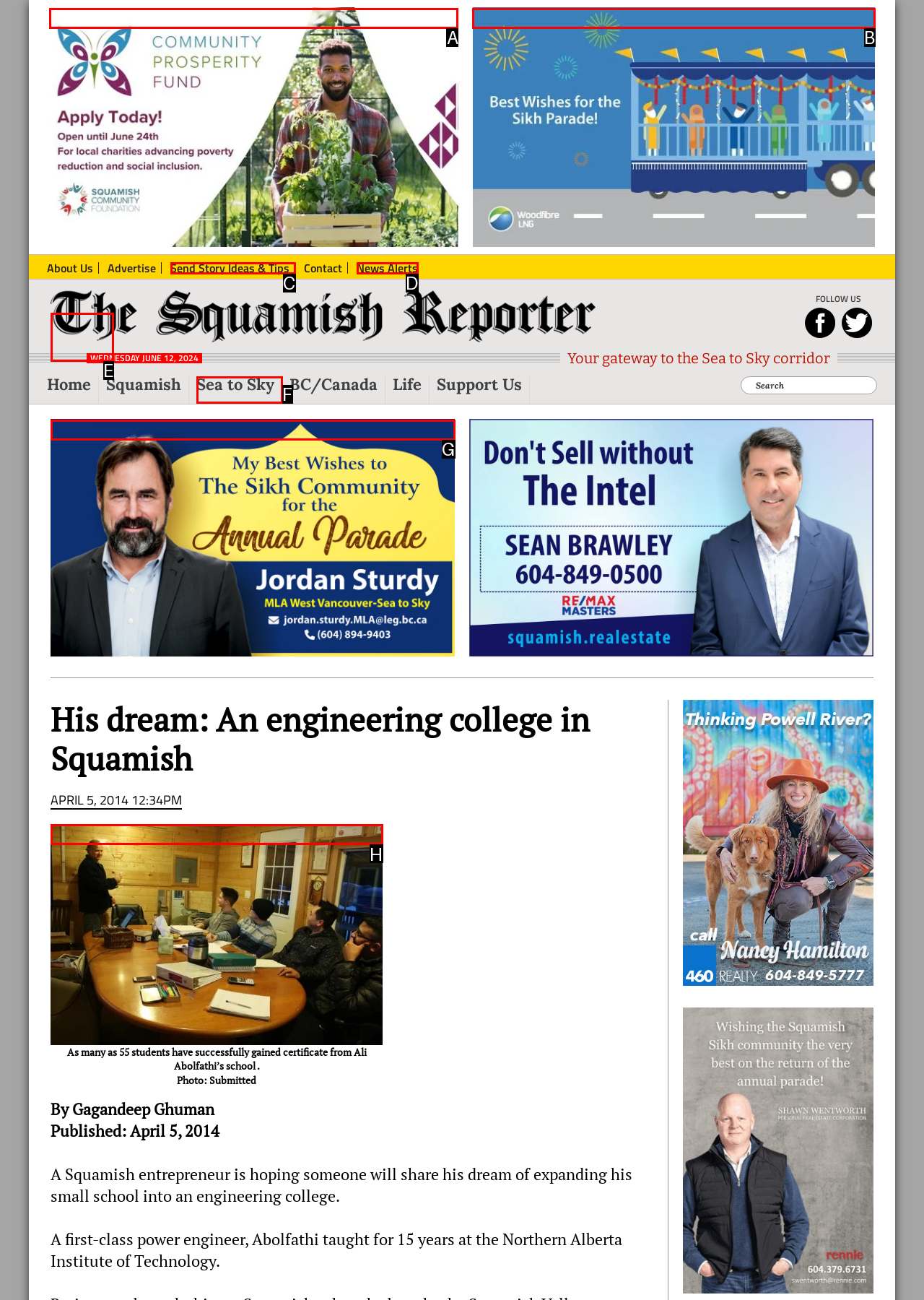Select the letter that corresponds to the description: Privacy Policy. Provide your answer using the option's letter.

None